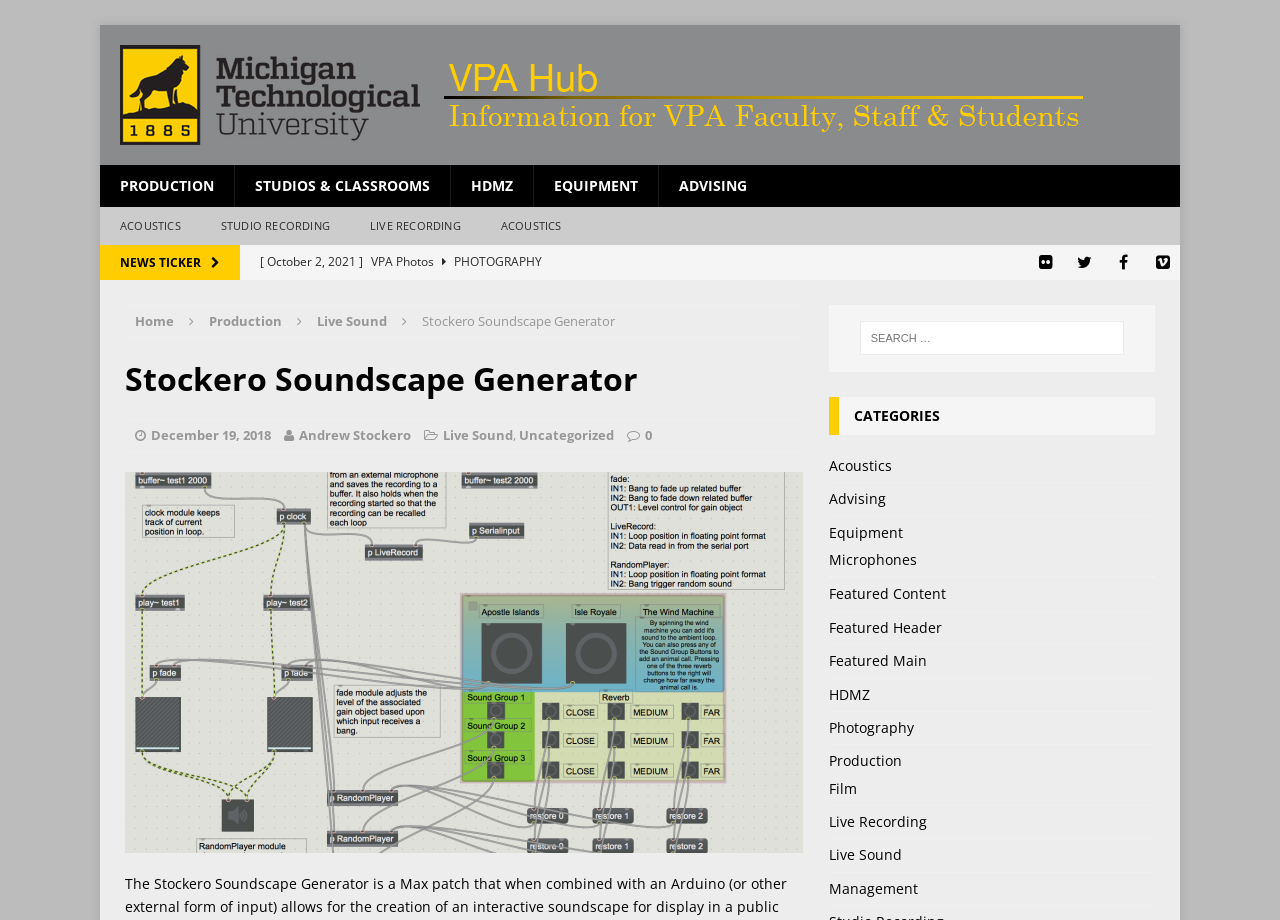Please examine the image and provide a detailed answer to the question: How many social media links are present on the webpage?

The social media links are present on the right side of the webpage, and they are represented by icons. There are four social media links: Flickr, Twitter, Facebook, and Vimeo.